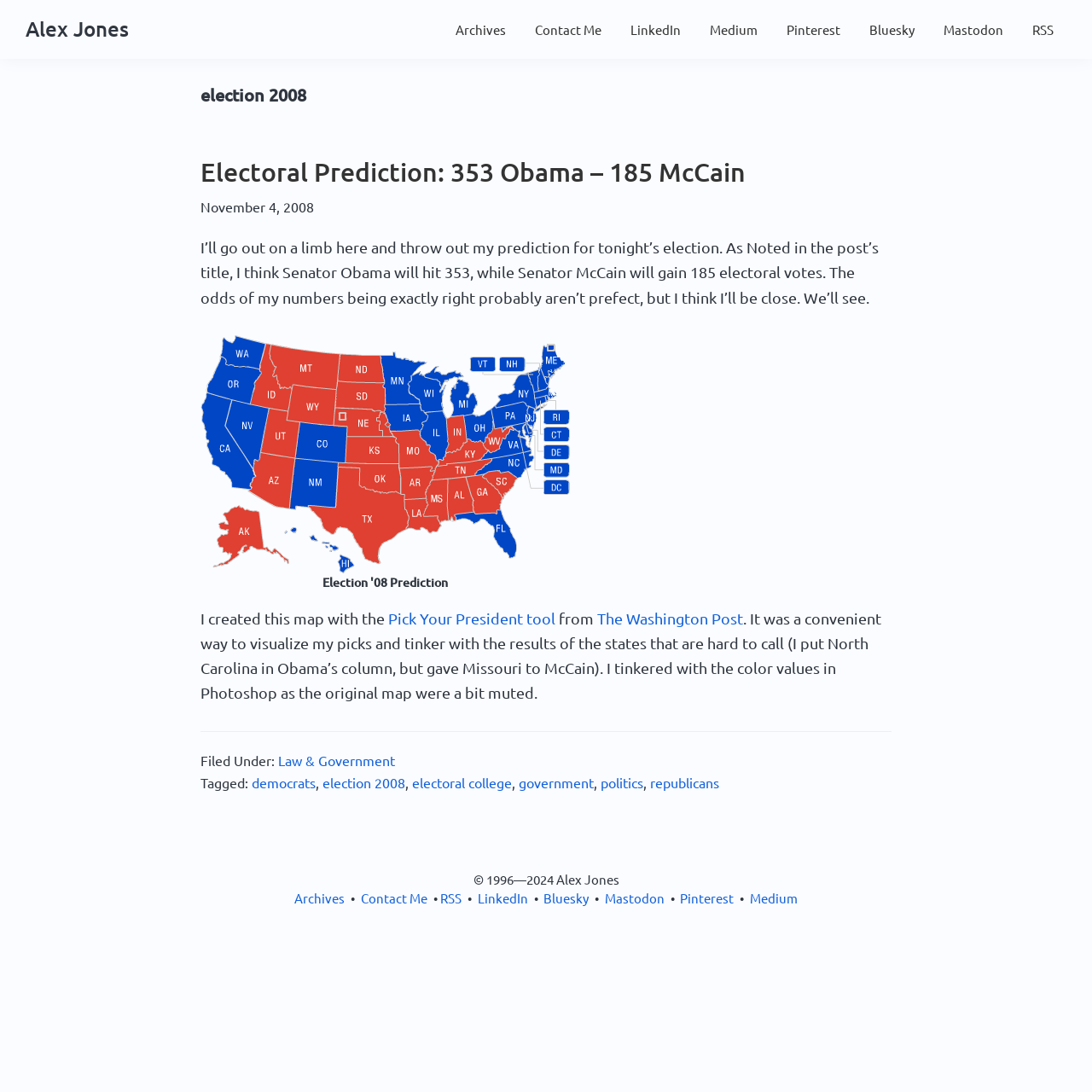Please answer the following question as detailed as possible based on the image: 
How many links are in the main navigation?

The main navigation has links to Archives, Contact Me, LinkedIn, Medium, Pinterest, Bluesky, Mastodon, and RSS, which totals 8 links.